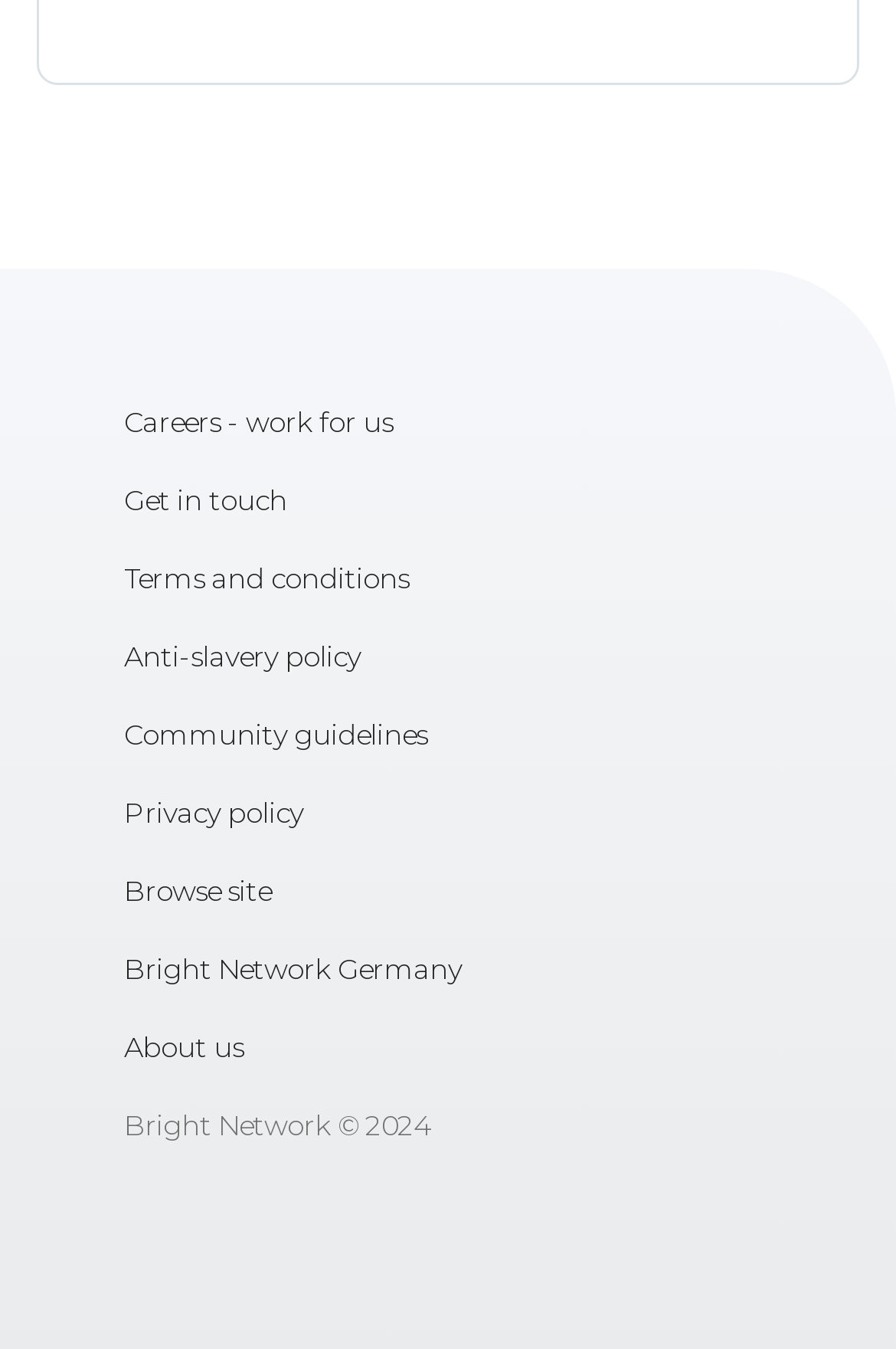Provide the bounding box coordinates for the area that should be clicked to complete the instruction: "Learn about us".

[0.138, 0.747, 0.923, 0.805]